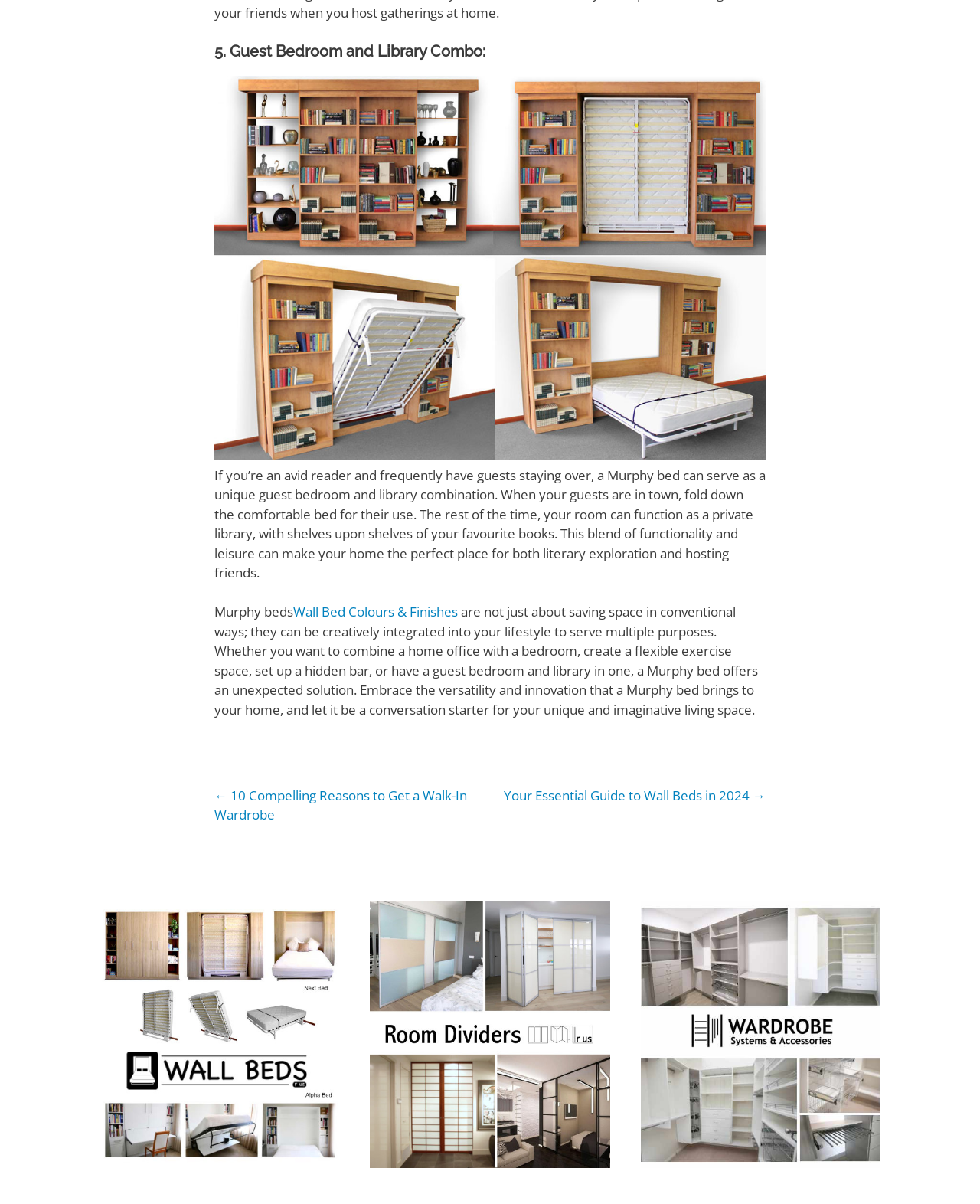Refer to the image and offer a detailed explanation in response to the question: What is the relationship between the Murphy bed and the room?

The webpage states that a Murphy bed can make a room function as both a private library and a guest bedroom, combining functionality and leisure.